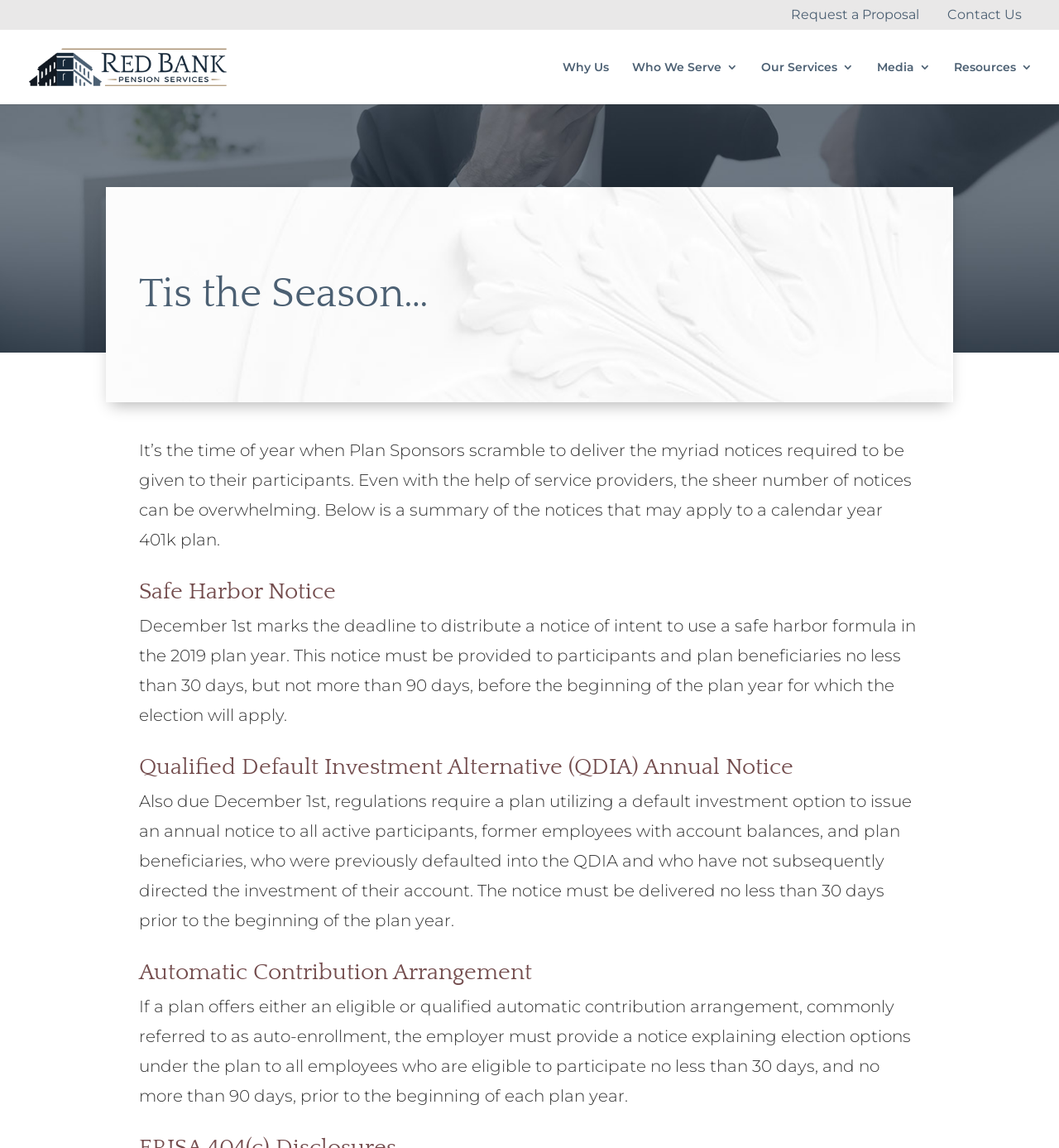What is the deadline to distribute a safe harbor notice?
Kindly answer the question with as much detail as you can.

According to the webpage, the deadline to distribute a safe harbor notice is December 1st, which is mentioned in the section 'Safe Harbor Notice'.